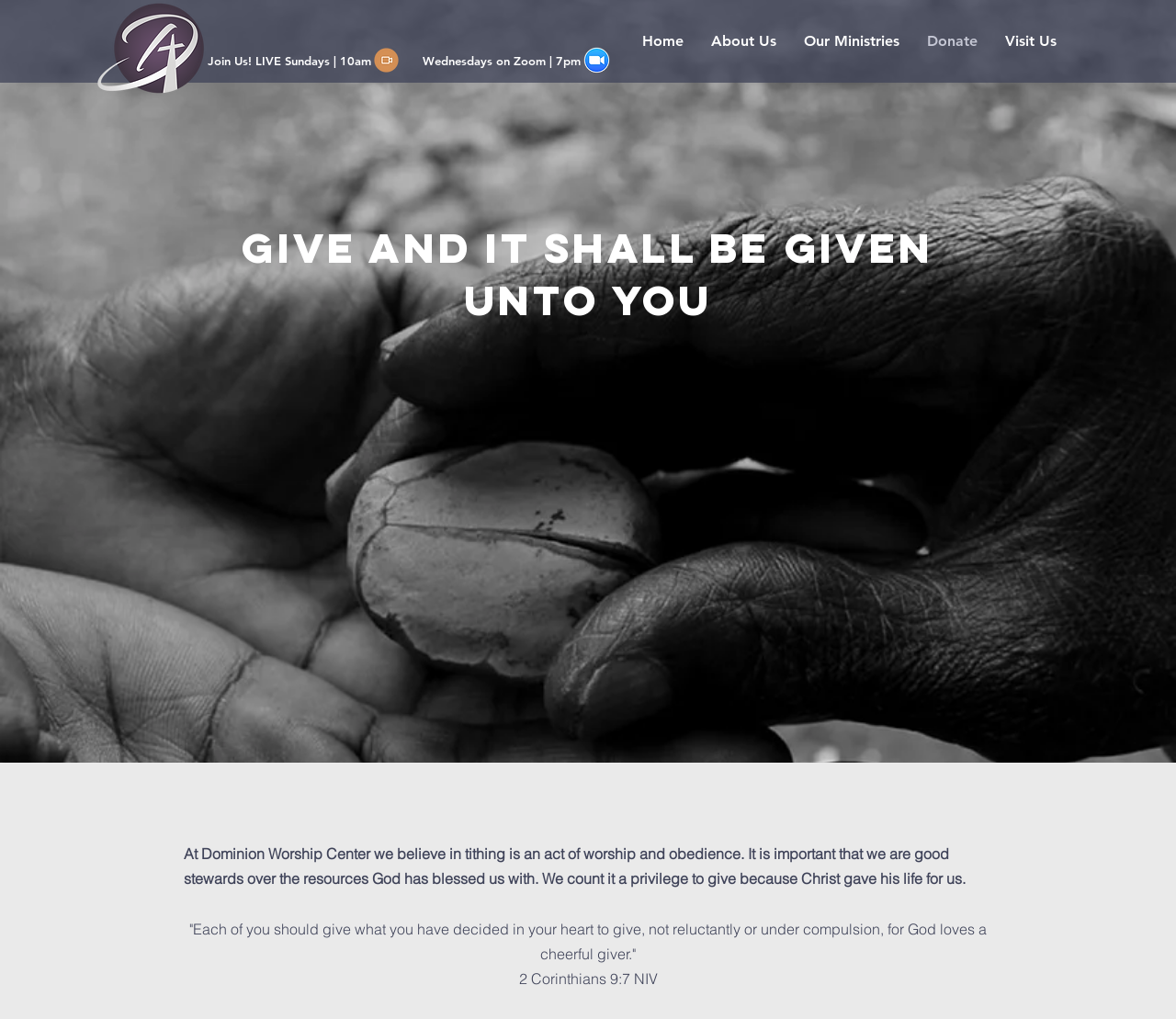What is the name of this worship center?
Please use the image to deliver a detailed and complete answer.

I inferred this answer by looking at the root element 'Dominion Worship Center | Donate' which suggests that the webpage is related to a worship center named Dominion Worship Center.